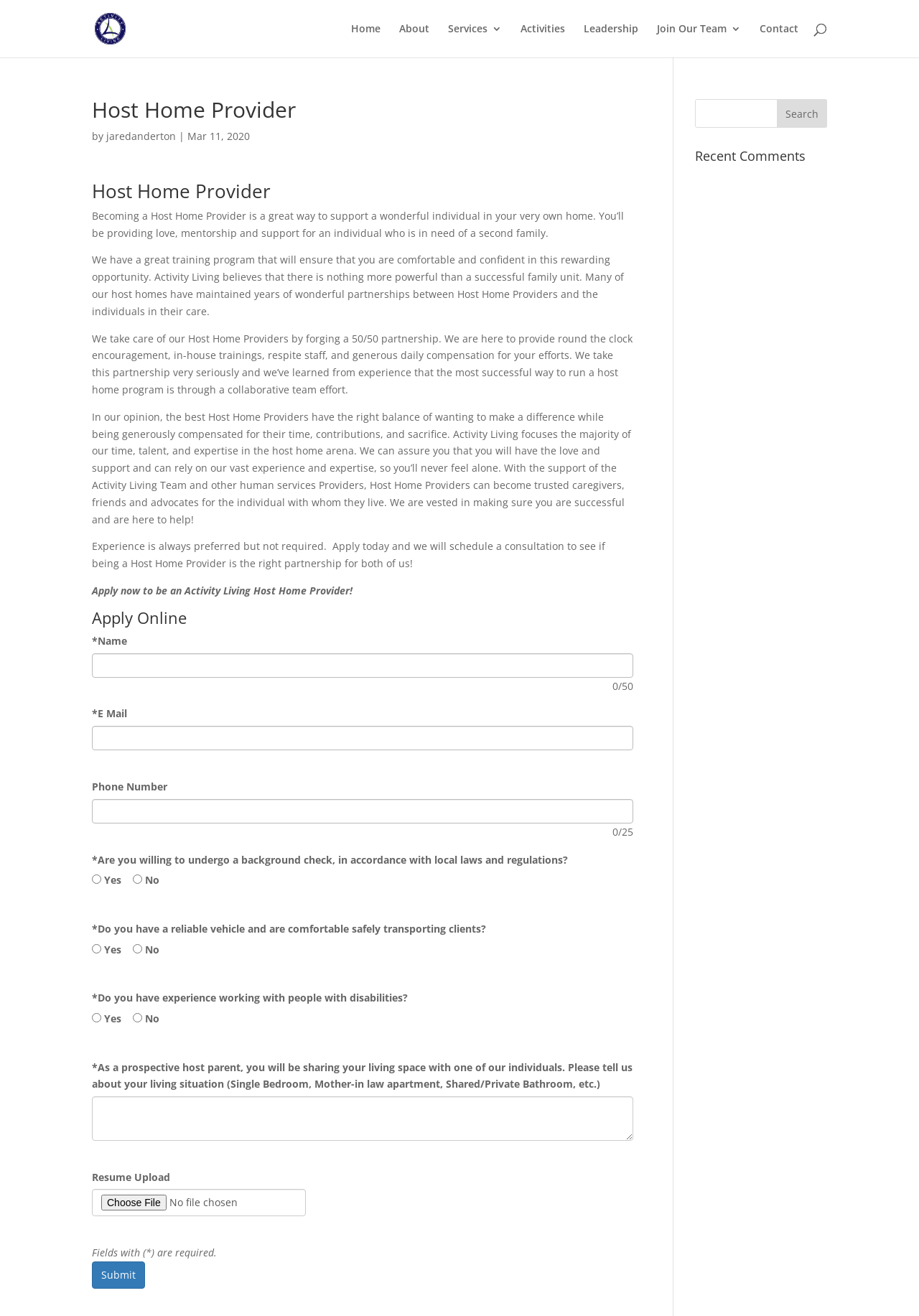Please find the bounding box coordinates (top-left x, top-left y, bottom-right x, bottom-right y) in the screenshot for the UI element described as follows: parent_node: *Name value="Submit"

[0.1, 0.958, 0.158, 0.979]